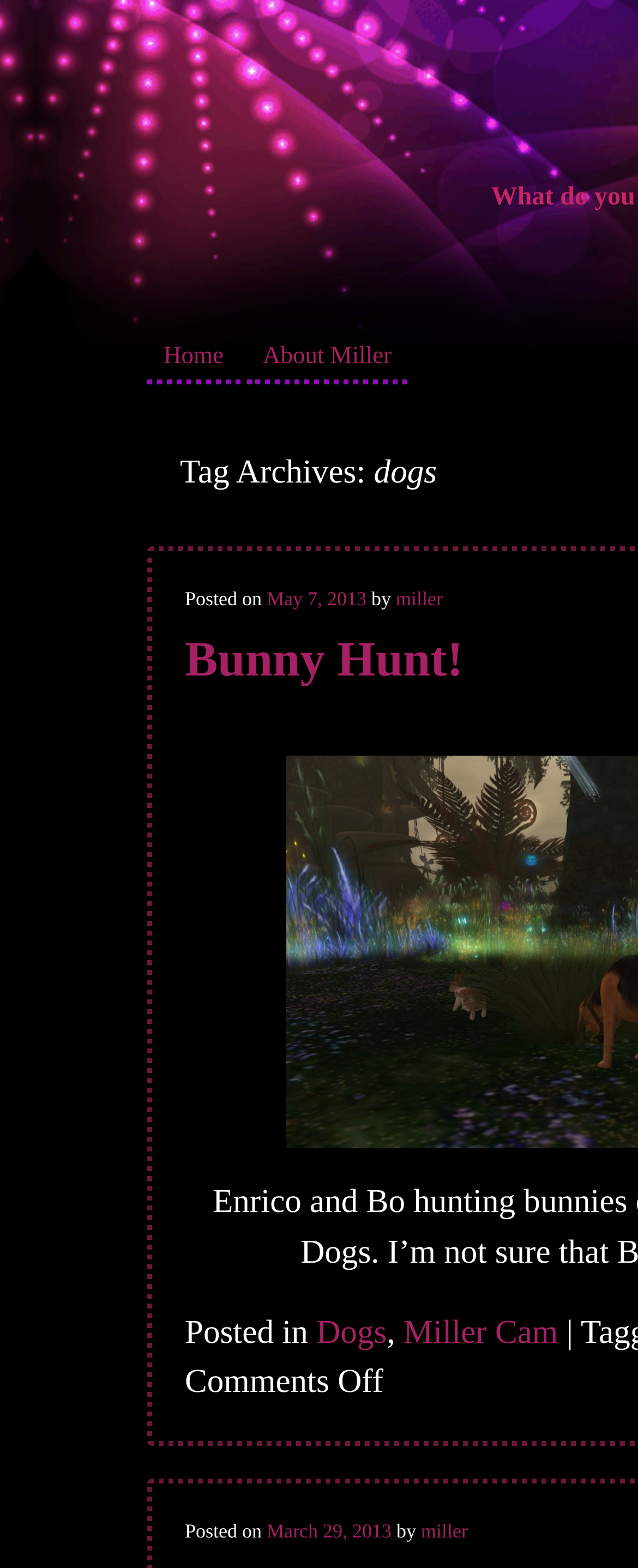Locate the bounding box coordinates of the clickable area to execute the instruction: "view post from March 29, 2013". Provide the coordinates as four float numbers between 0 and 1, represented as [left, top, right, bottom].

[0.418, 0.969, 0.614, 0.983]